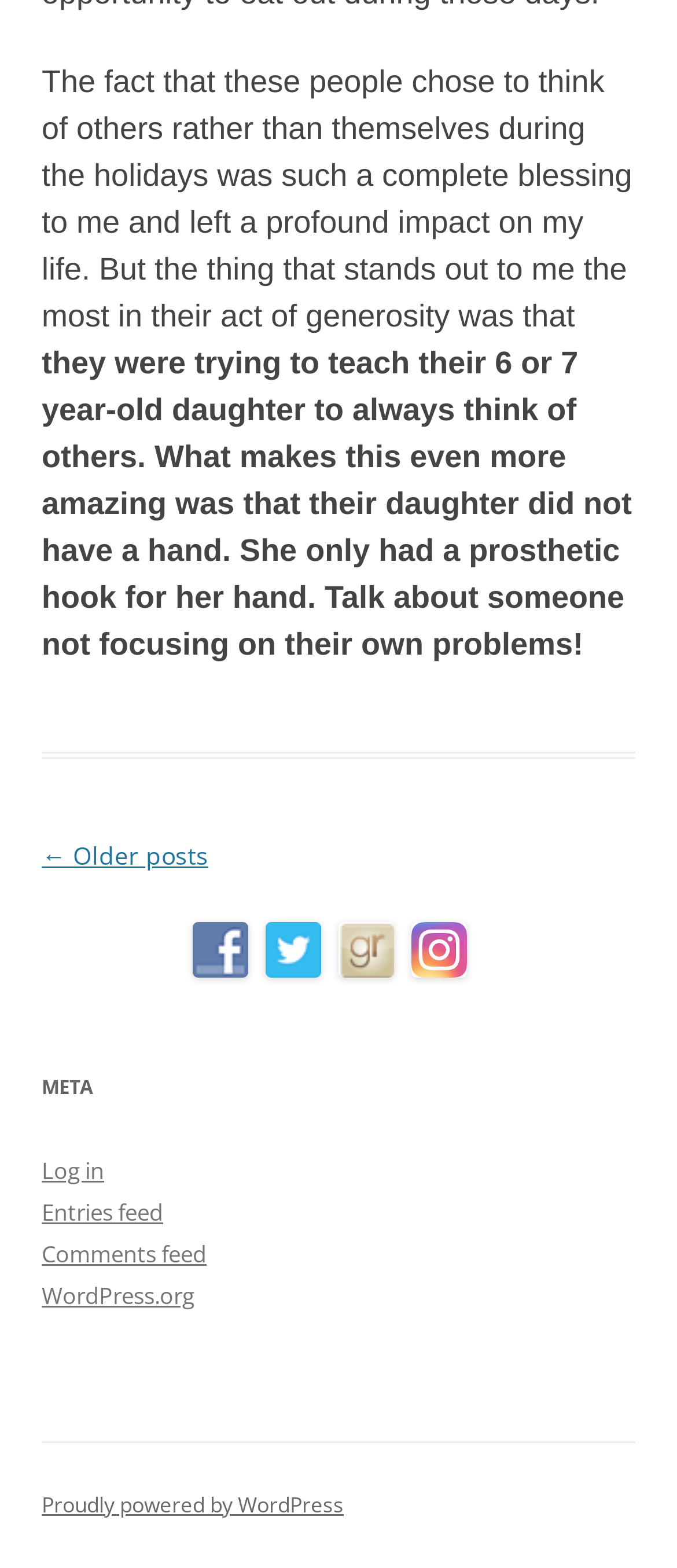What is the daughter's physical condition?
Based on the image, provide a one-word or brief-phrase response.

Prosthetic hook for a hand